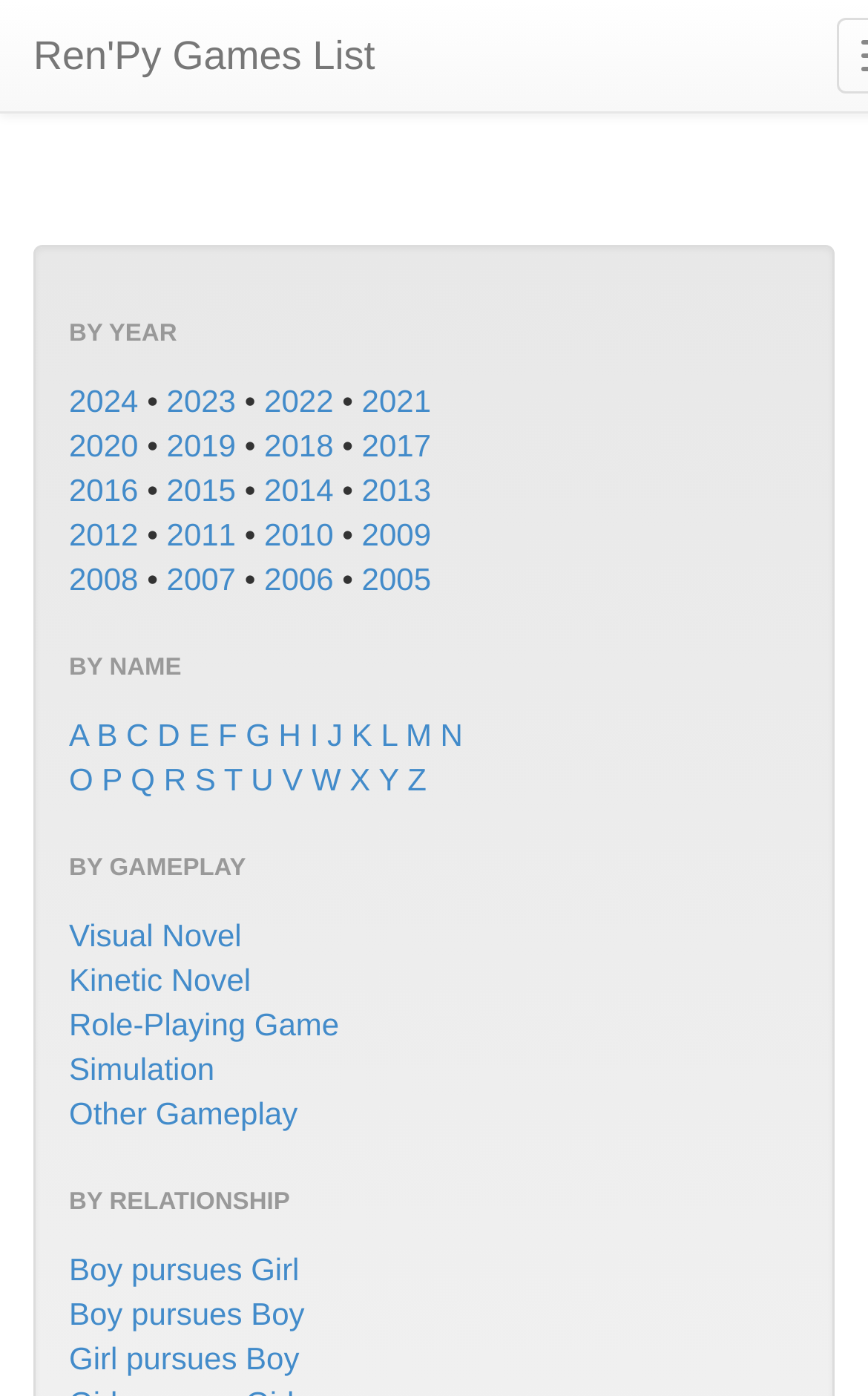Identify the bounding box coordinates for the element you need to click to achieve the following task: "View games starting with letter A". Provide the bounding box coordinates as four float numbers between 0 and 1, in the form [left, top, right, bottom].

[0.079, 0.514, 0.101, 0.539]